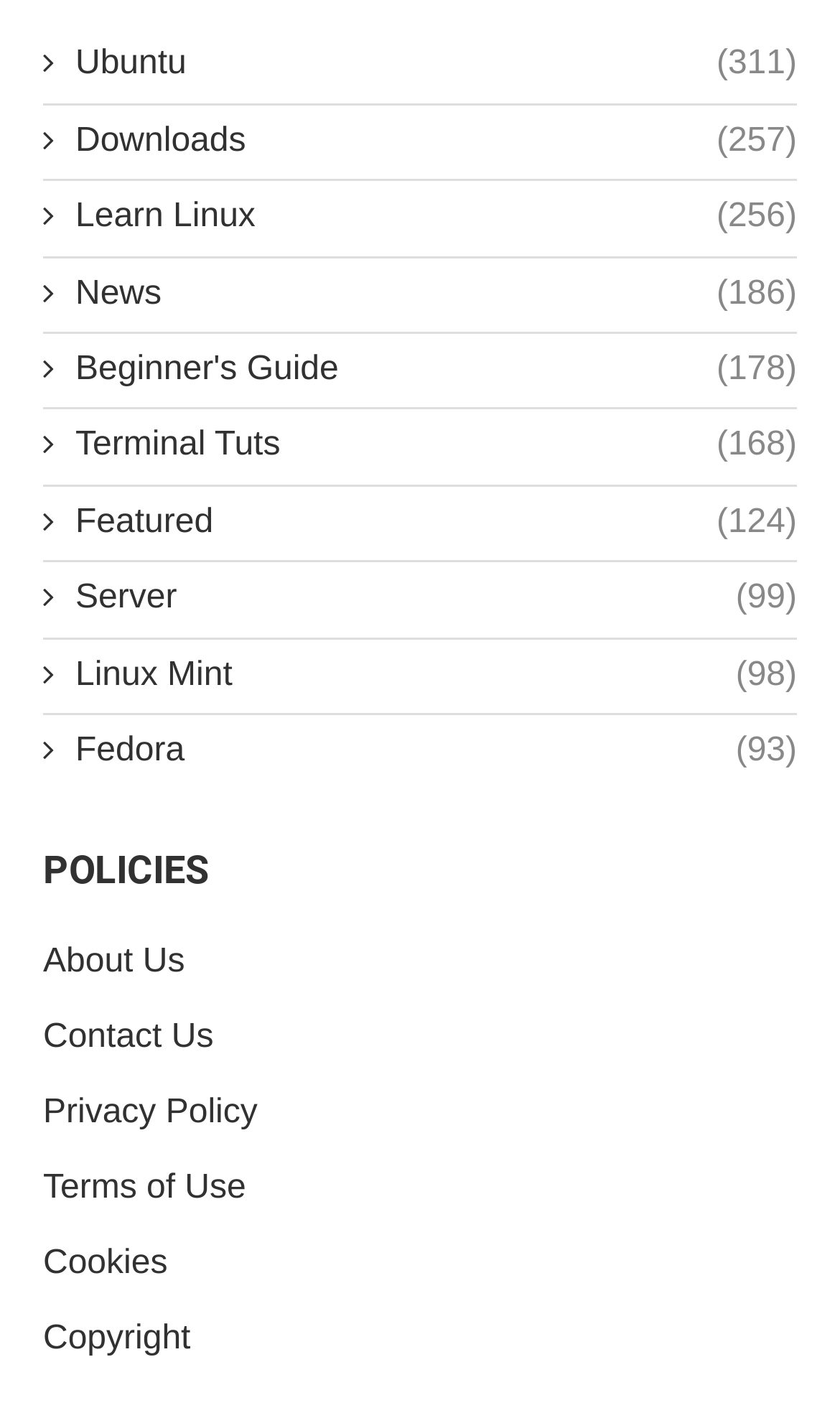Can you find the bounding box coordinates for the element that needs to be clicked to execute this instruction: "Go to Learn Linux"? The coordinates should be given as four float numbers between 0 and 1, i.e., [left, top, right, bottom].

[0.051, 0.138, 0.949, 0.172]